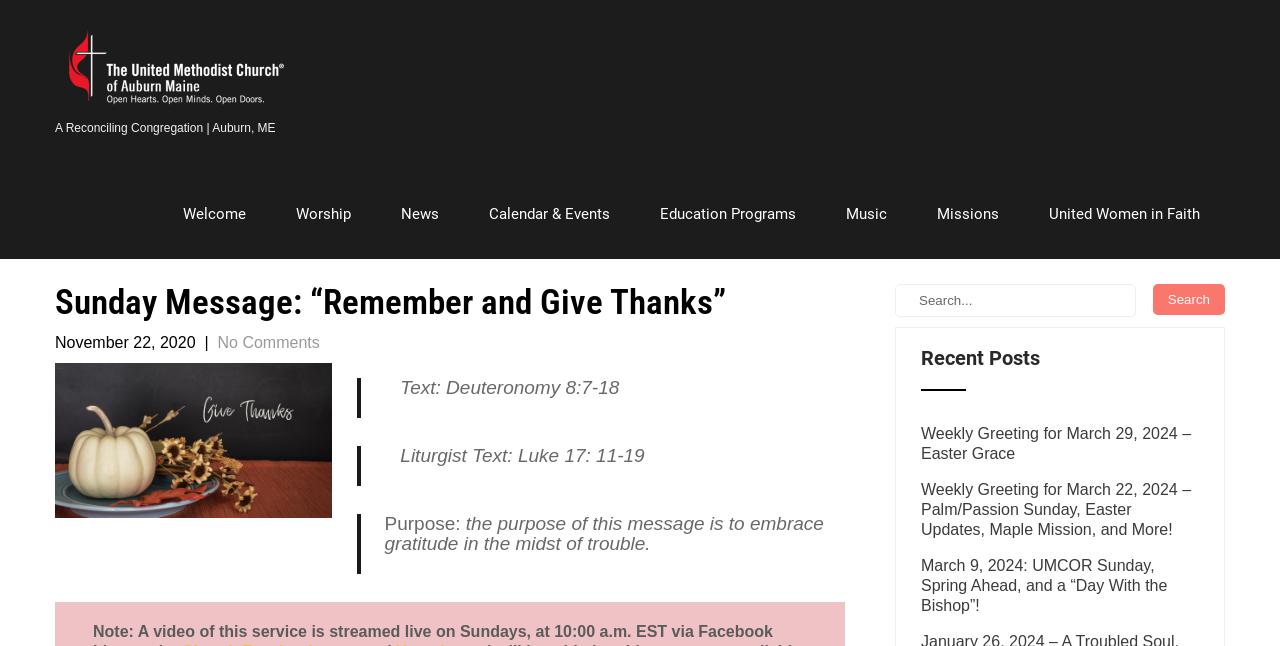Bounding box coordinates are specified in the format (top-left x, top-left y, bottom-right x, bottom-right y). All values are floating point numbers bounded between 0 and 1. Please provide the bounding box coordinate of the region this sentence describes: News

[0.294, 0.293, 0.362, 0.37]